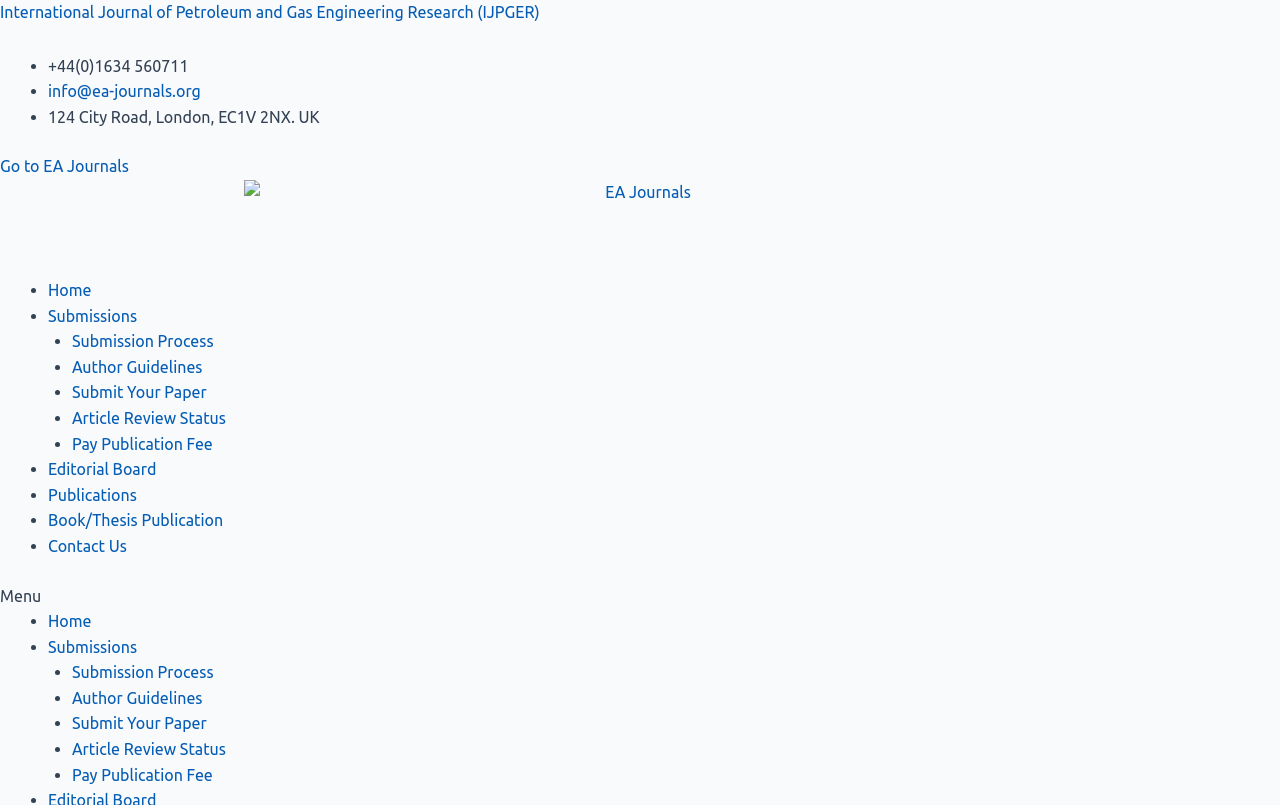Please pinpoint the bounding box coordinates for the region I should click to adhere to this instruction: "Go to International Journal of Petroleum and Gas Engineering Research".

[0.0, 0.004, 0.422, 0.026]